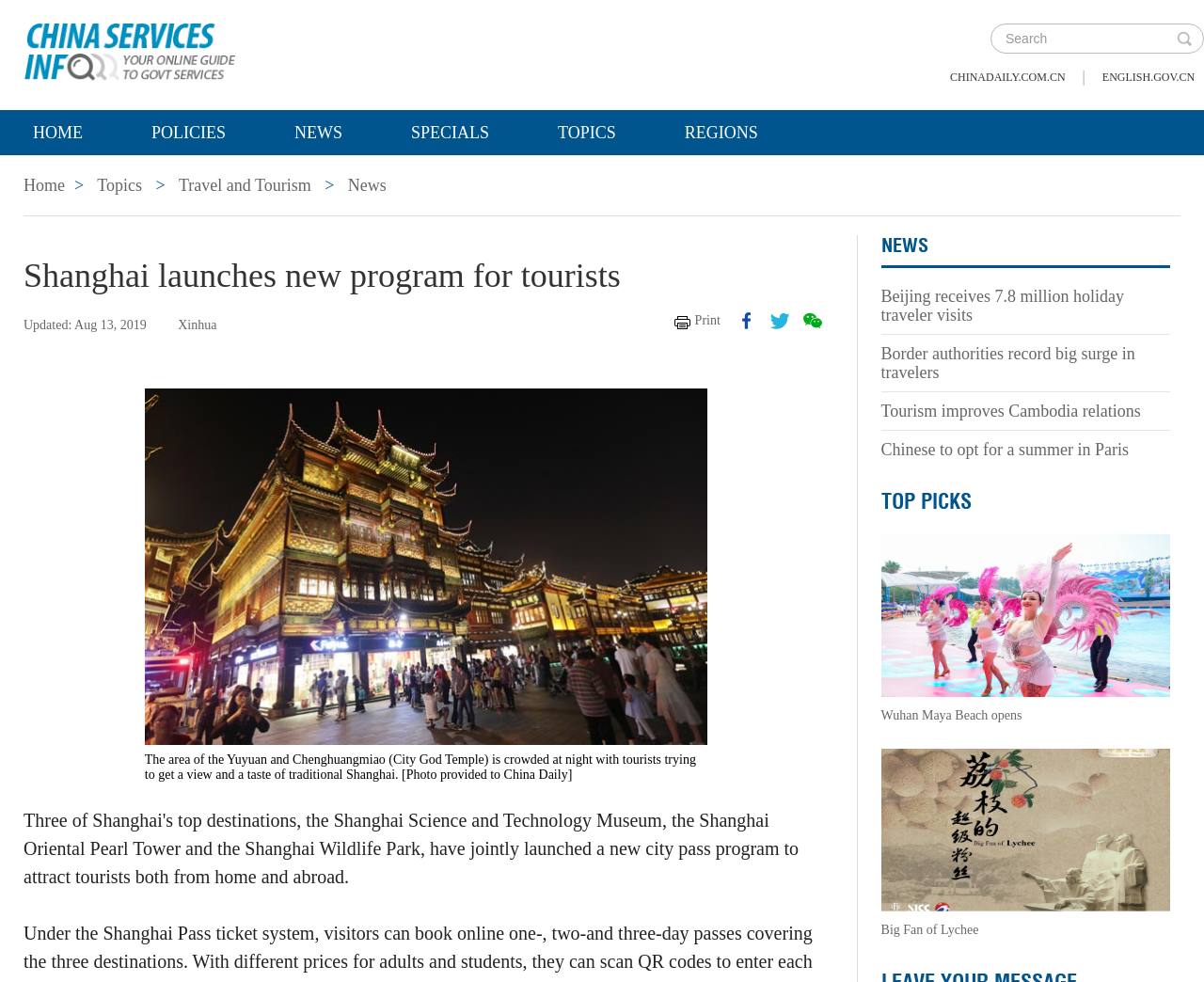Can you pinpoint the bounding box coordinates for the clickable element required for this instruction: "Print the article"? The coordinates should be four float numbers between 0 and 1, i.e., [left, top, right, bottom].

[0.559, 0.317, 0.6, 0.336]